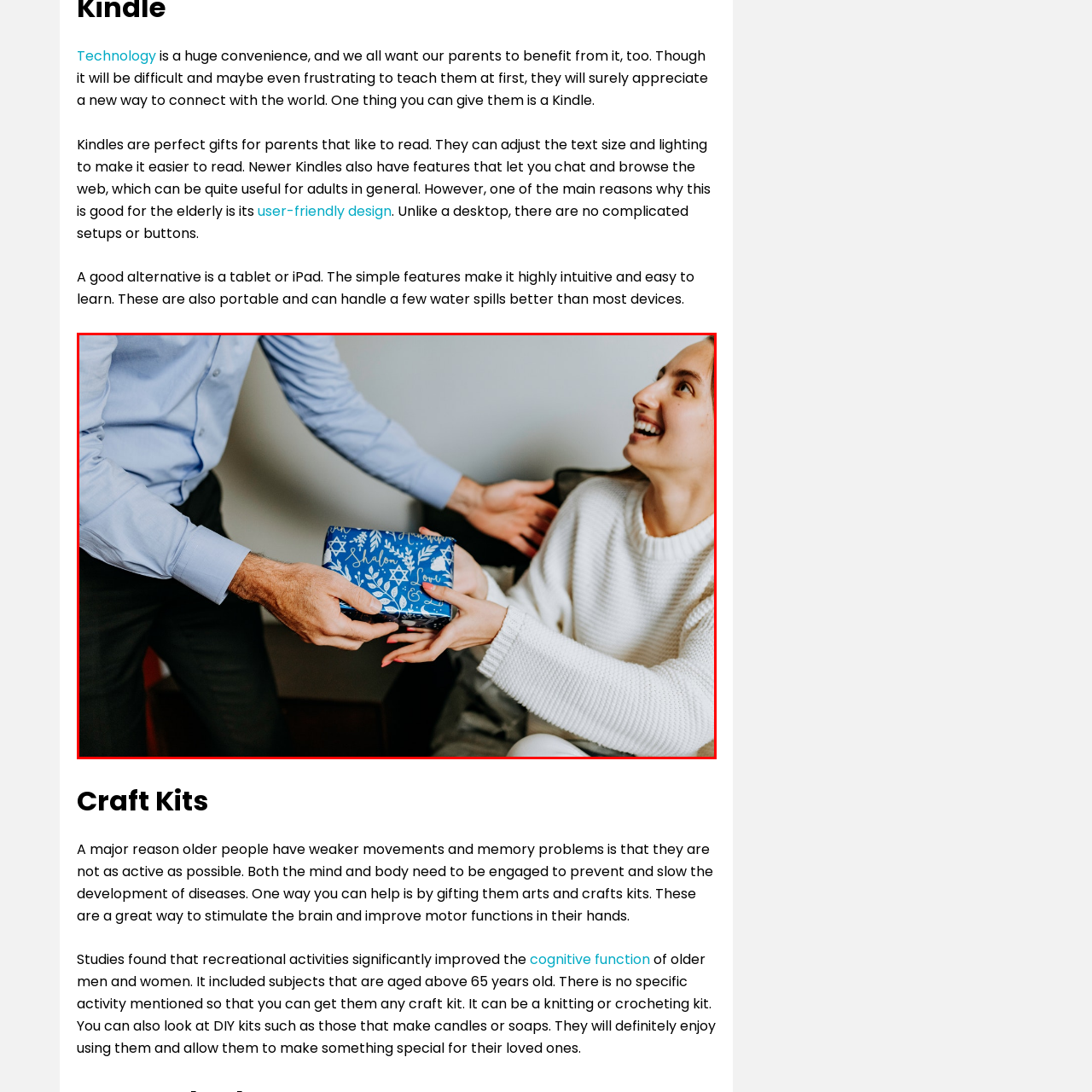What is the woman wearing?
Look at the image highlighted by the red bounding box and answer the question with a single word or brief phrase.

white sweater